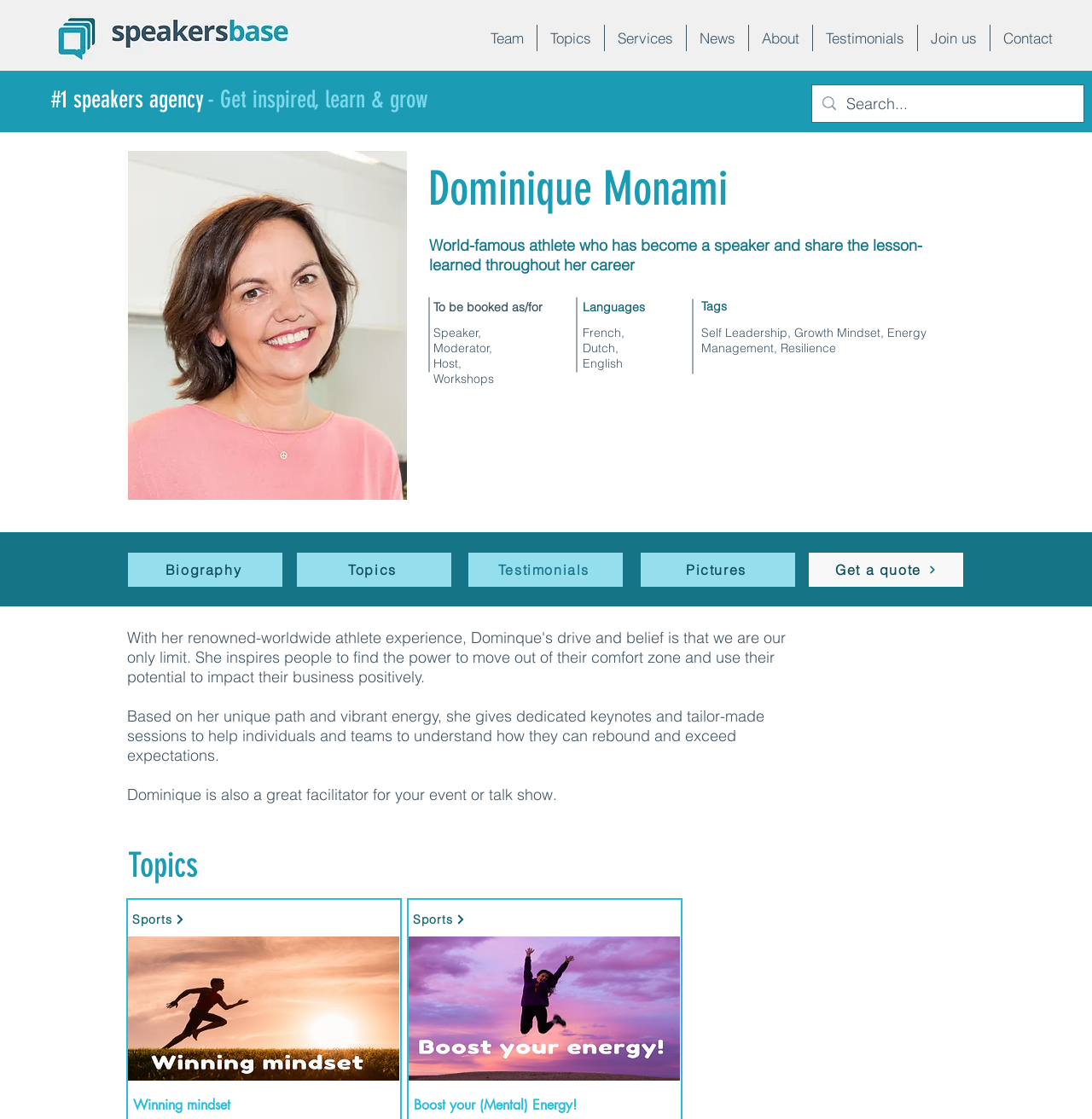Specify the bounding box coordinates of the area to click in order to execute this command: 'View Dominique Monami's biography'. The coordinates should consist of four float numbers ranging from 0 to 1, and should be formatted as [left, top, right, bottom].

[0.117, 0.494, 0.259, 0.524]